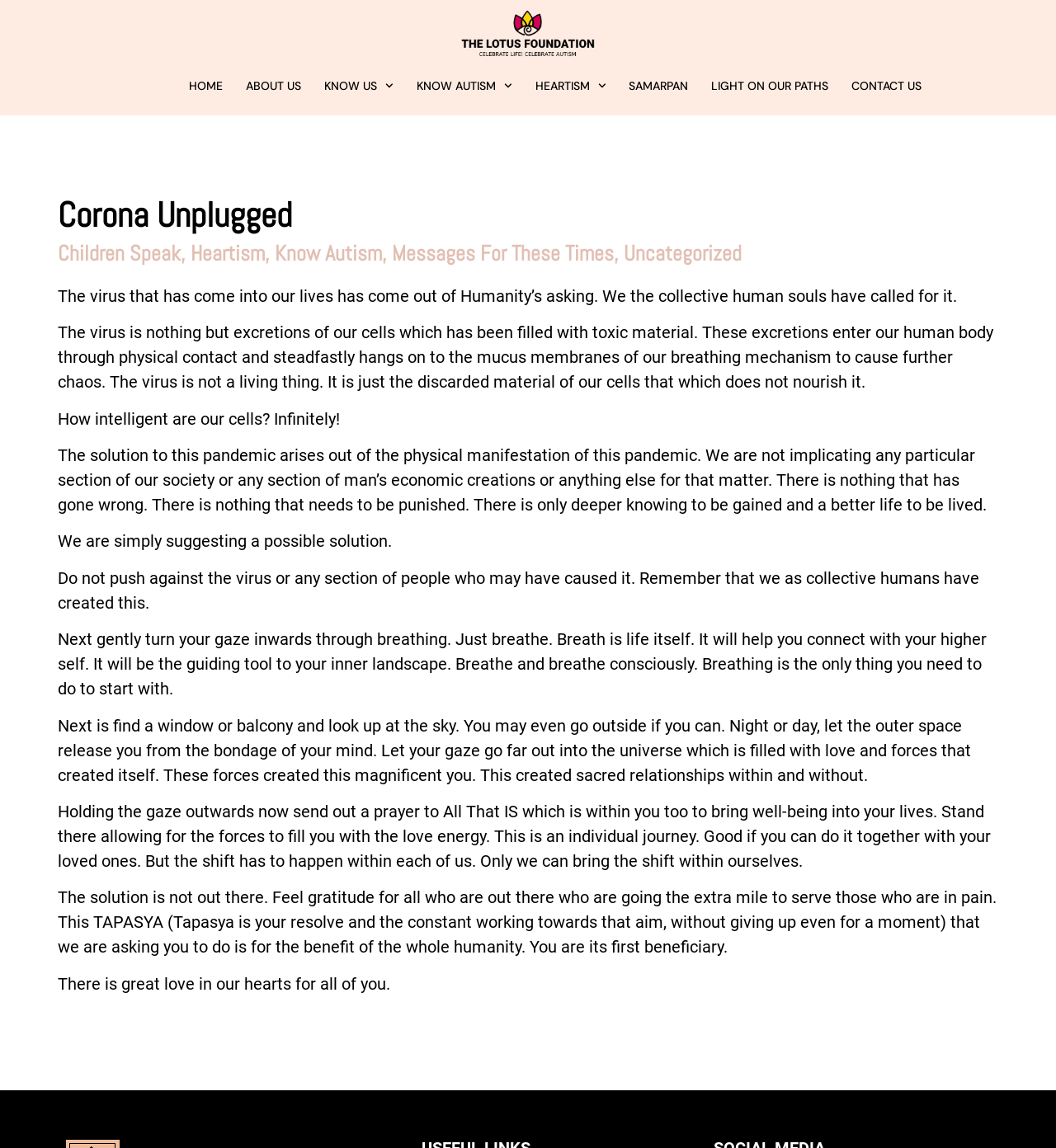Highlight the bounding box coordinates of the element that should be clicked to carry out the following instruction: "Click on the HOME link". The coordinates must be given as four float numbers ranging from 0 to 1, i.e., [left, top, right, bottom].

[0.168, 0.066, 0.222, 0.083]